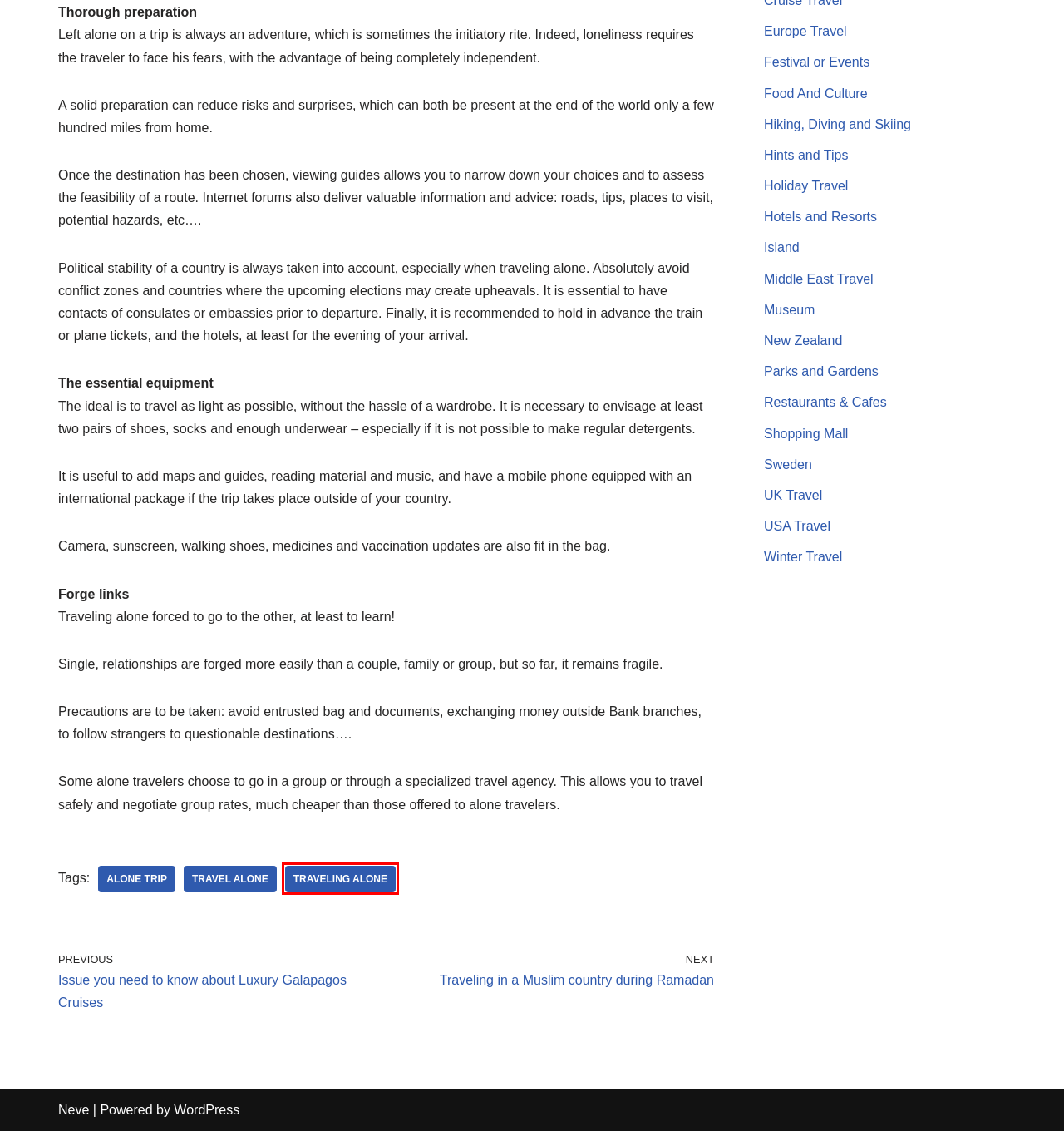You have a screenshot of a webpage with a red bounding box around an element. Choose the best matching webpage description that would appear after clicking the highlighted element. Here are the candidates:
A. traveling alone – The Travel Masters
B. Sweden – The Travel Masters
C. Neve - Fast & Lightweight WordPress Theme Ideal for Any Website
D. Food And Culture – The Travel Masters
E. Festival or Events – The Travel Masters
F. Traveling in a Muslim country during Ramadan – The Travel Masters
G. Issue you need to know about Luxury Galapagos Cruises – The Travel Masters
H. Holiday Travel – The Travel Masters

A